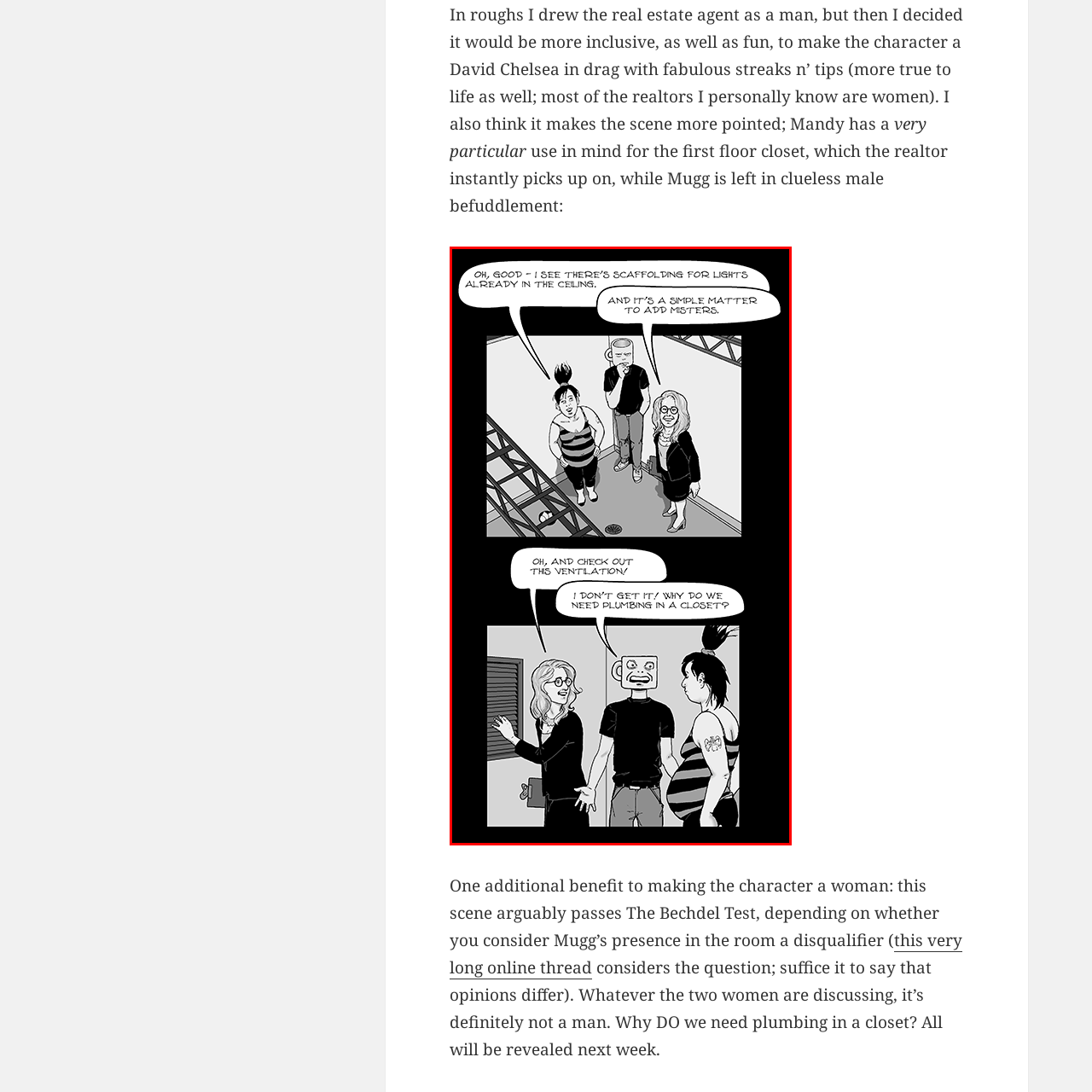Review the image segment marked with the grey border and deliver a thorough answer to the following question, based on the visual information provided: 
How many characters are in the comic strip?

The caption explicitly states that there are three characters in the comic strip: a woman with long hair, a man with a quirky expression, and another woman in a striped shirt.